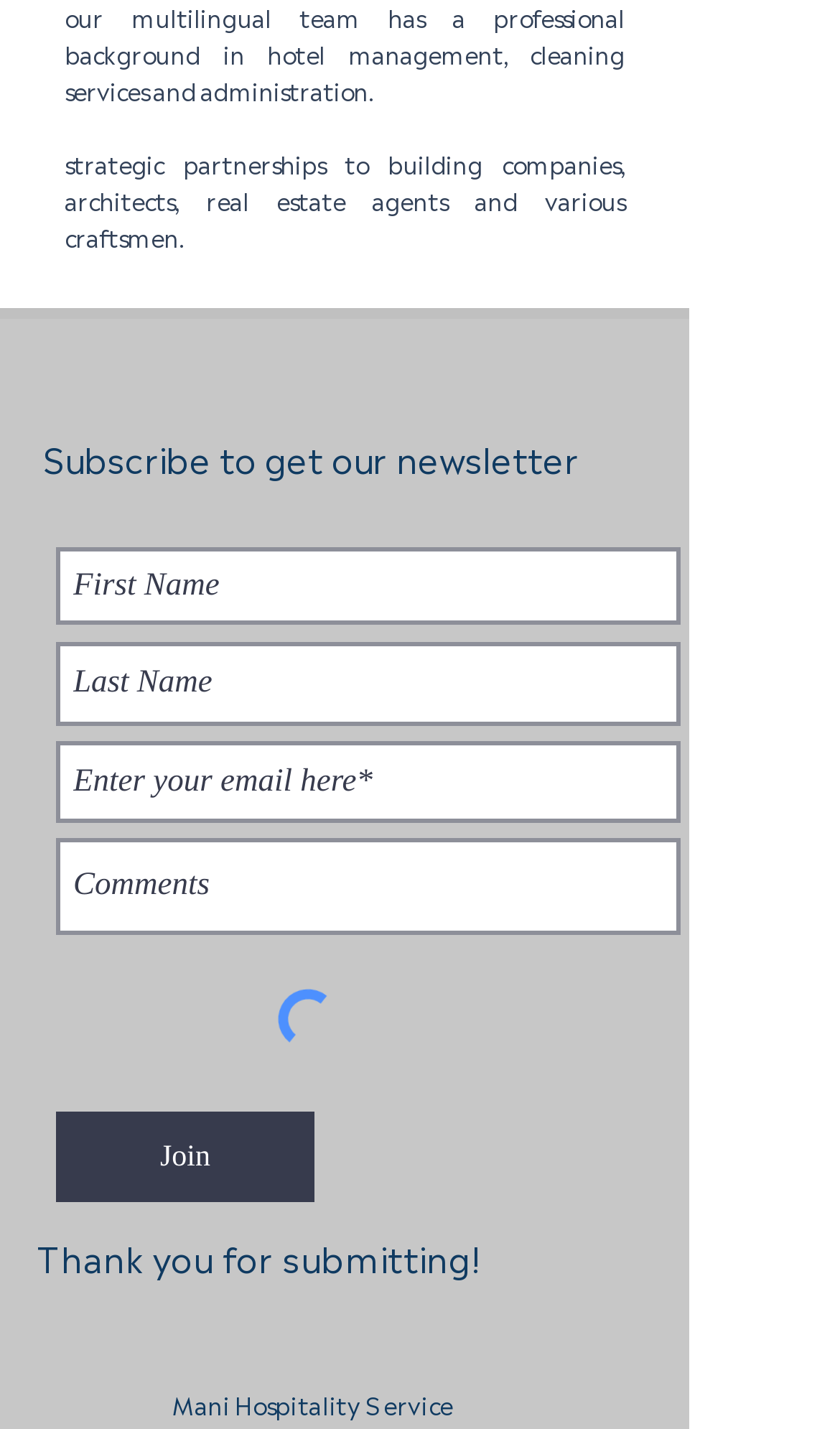What type of partnerships are mentioned?
Look at the image and provide a short answer using one word or a phrase.

Strategic partnerships